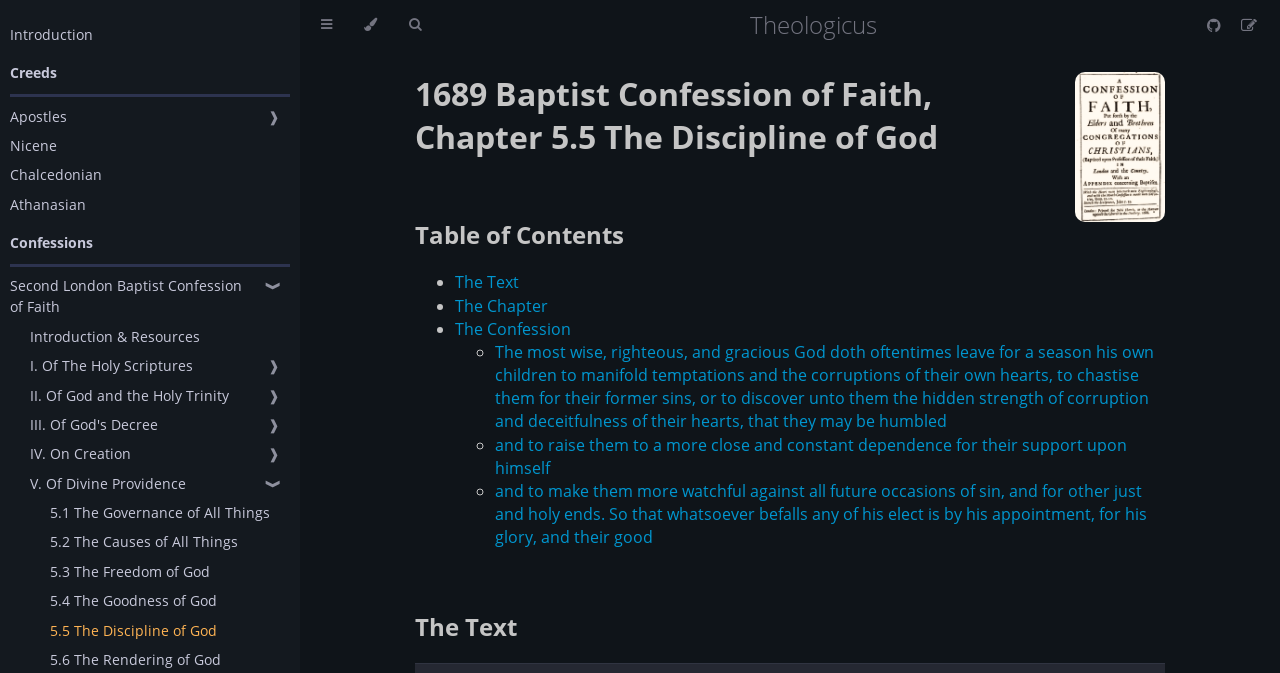Utilize the information from the image to answer the question in detail:
What is the chapter being discussed?

I found this answer by looking at the heading '1689 Baptist Confession of Faith, Chapter 5.5 The Discipline of God' which explicitly mentions the chapter being discussed as 'Chapter 5.5'.